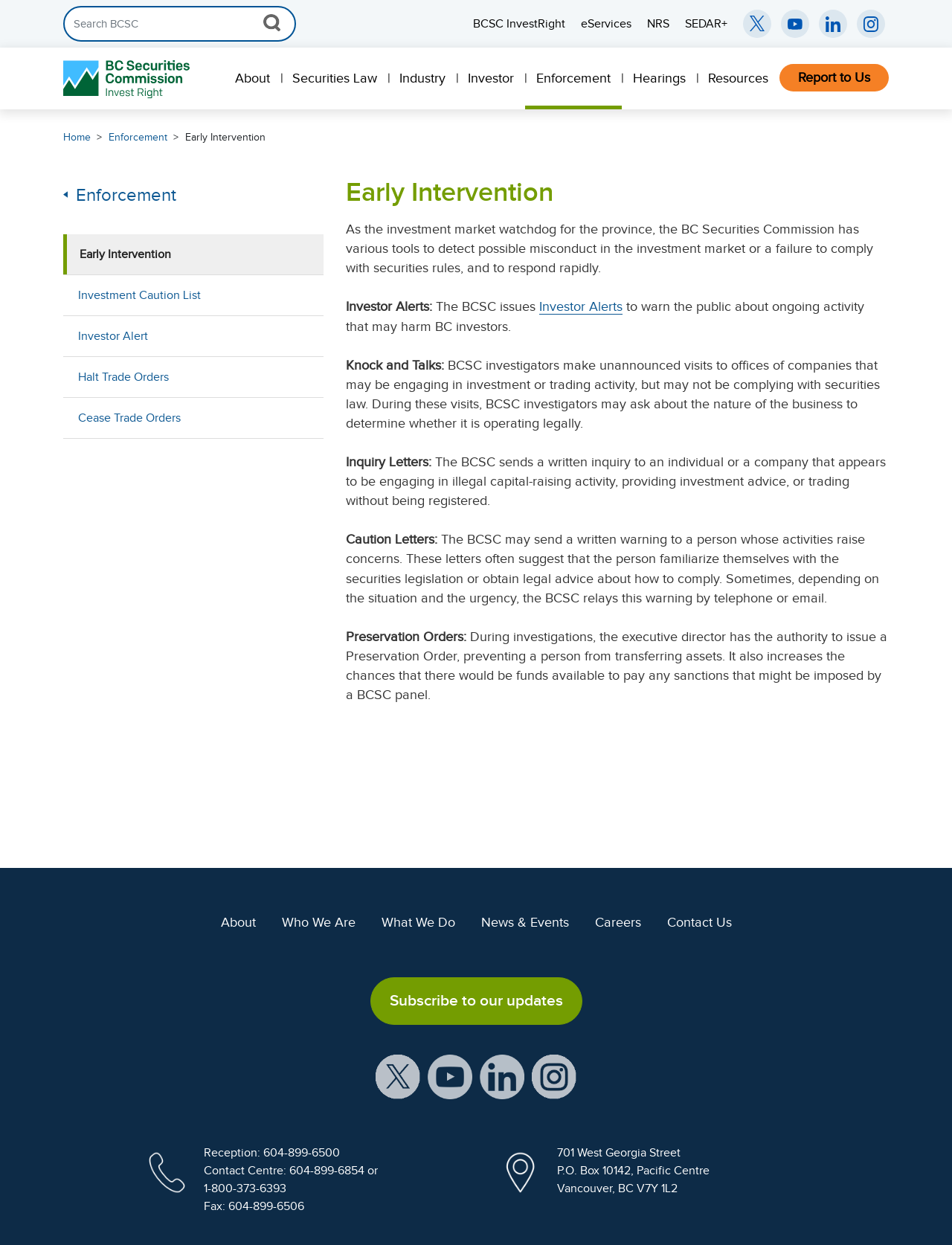Respond to the question with just a single word or phrase: 
What is the 'Preservation Order'?

An order to prevent asset transfer